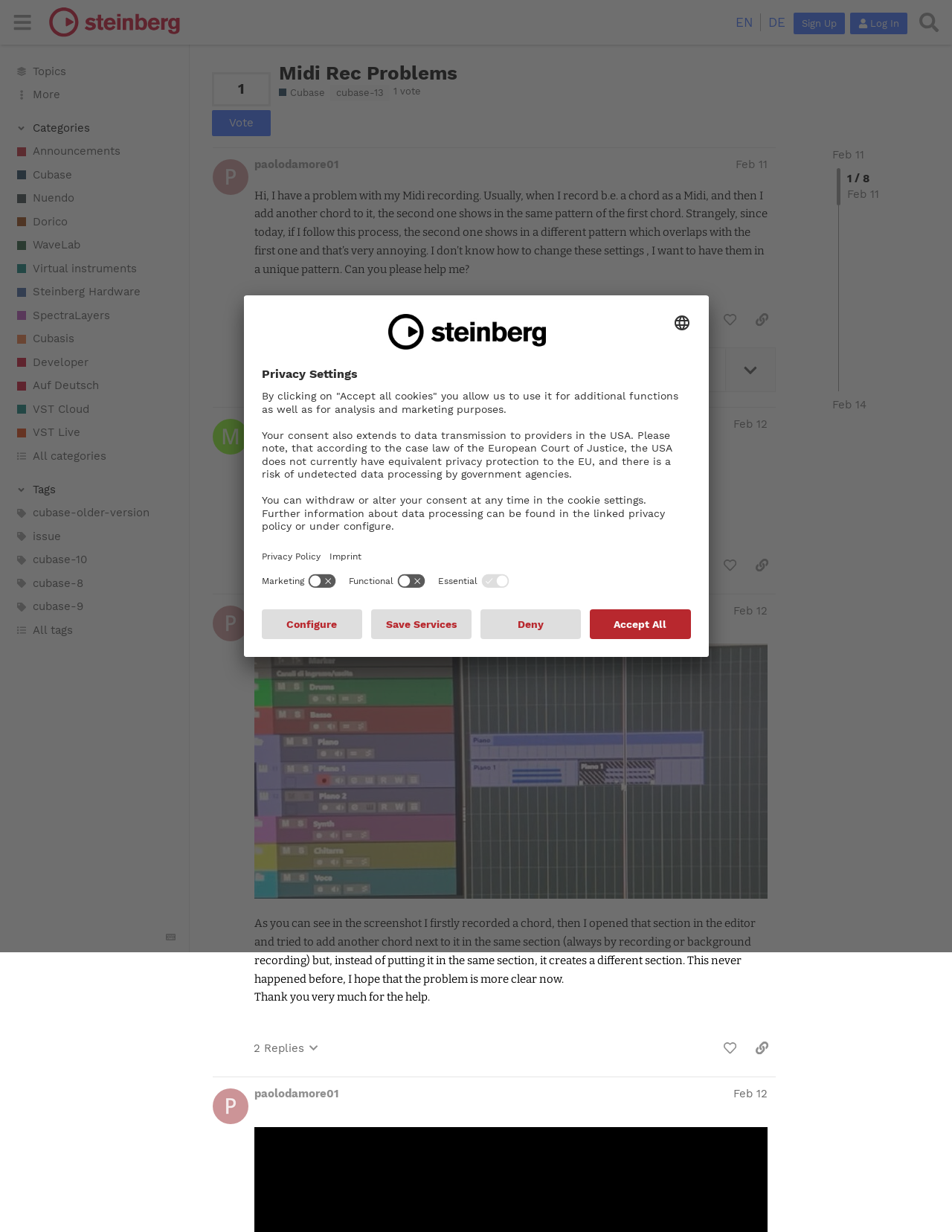How many replies are there to the post?
Give a one-word or short phrase answer based on the image.

89